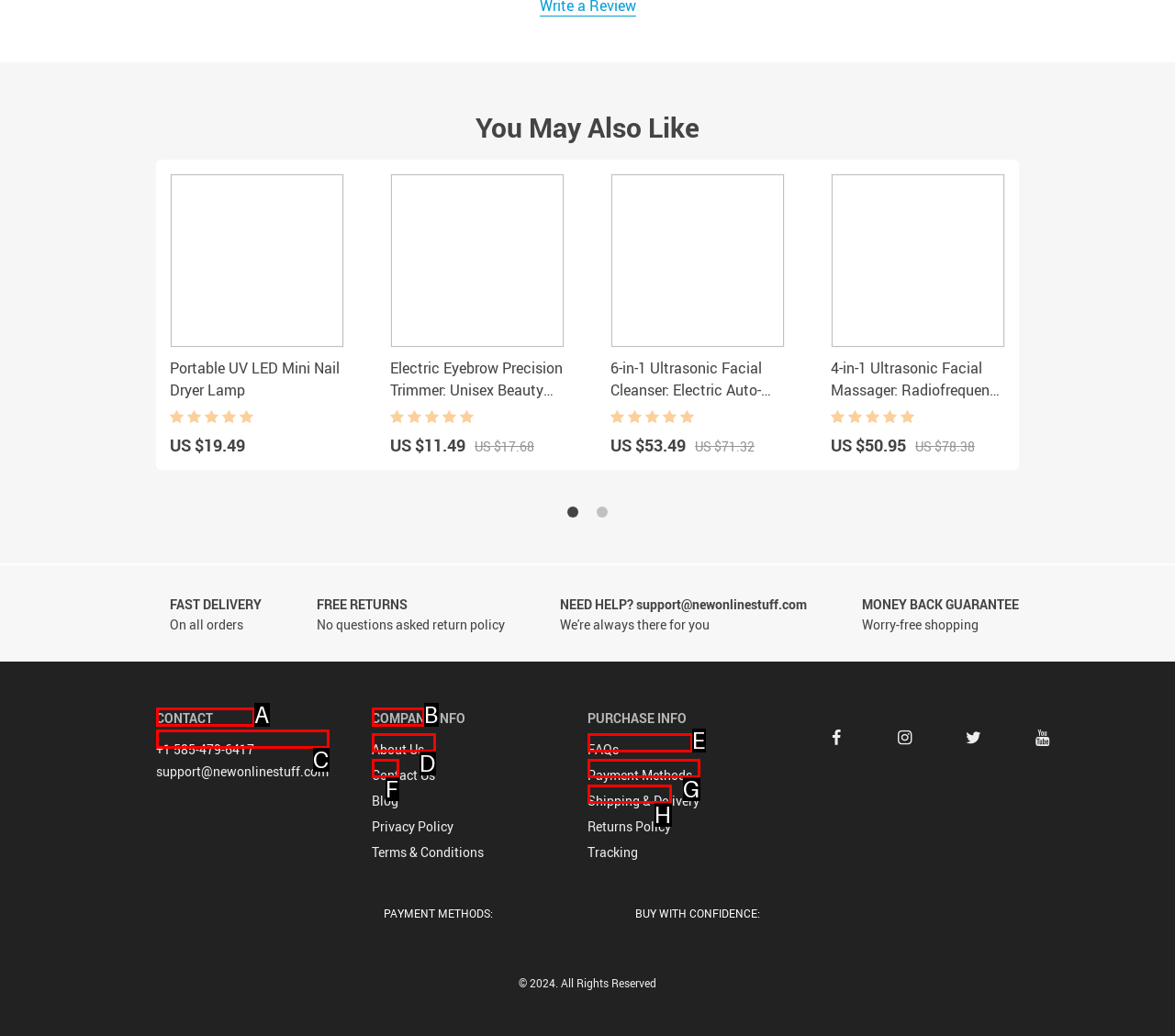Tell me which one HTML element best matches the description: Blog
Answer with the option's letter from the given choices directly.

F